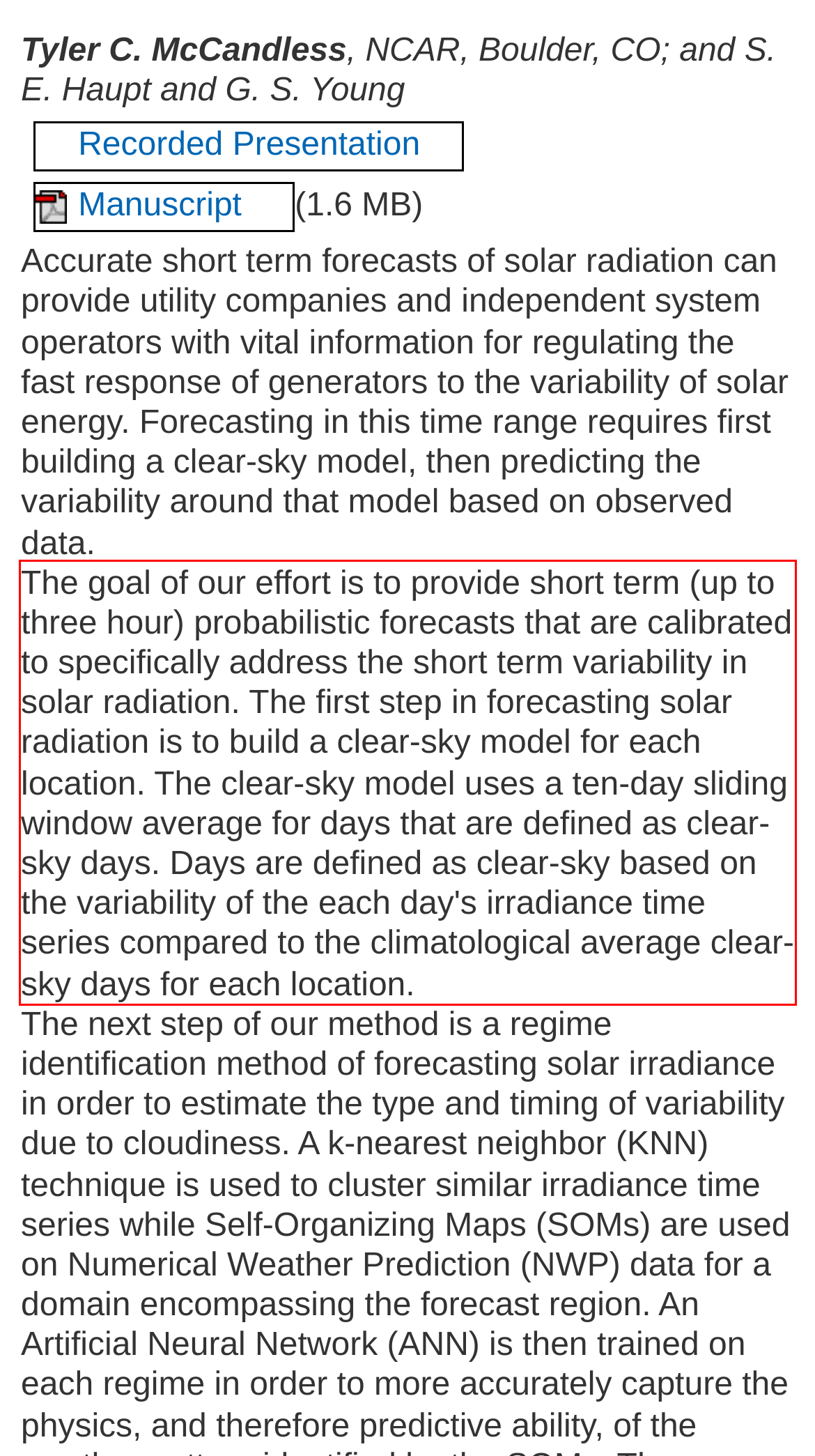Please recognize and transcribe the text located inside the red bounding box in the webpage image.

The goal of our effort is to provide short term (up to three hour) probabilistic forecasts that are calibrated to specifically address the short term variability in solar radiation. The first step in forecasting solar radiation is to build a clear-sky model for each location. The clear-sky model uses a ten-day sliding window average for days that are defined as clear-sky days. Days are defined as clear-sky based on the variability of the each day's irradiance time series compared to the climatological average clear-sky days for each location.